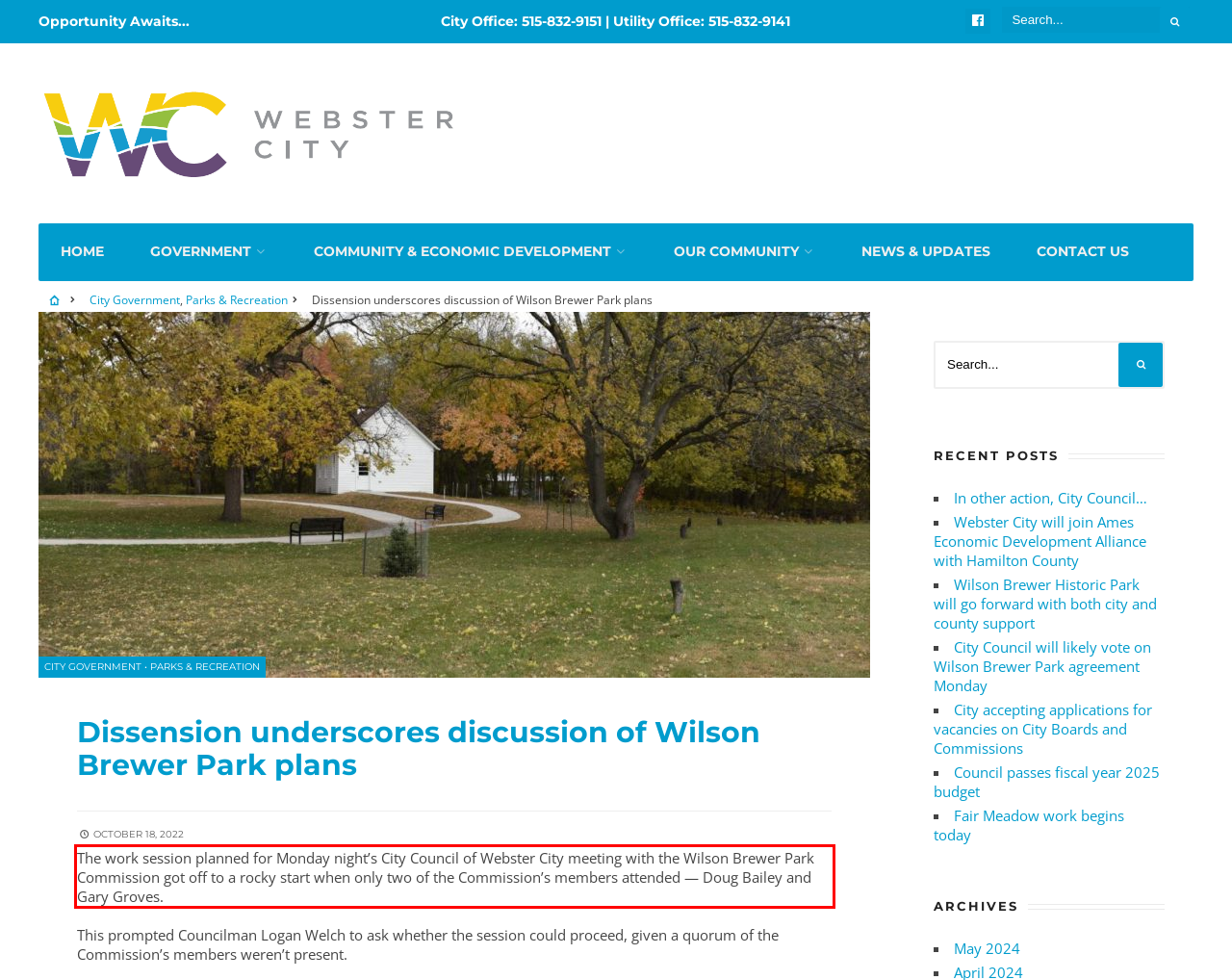Please perform OCR on the text content within the red bounding box that is highlighted in the provided webpage screenshot.

The work session planned for Monday night’s City Council of Webster City meeting with the Wilson Brewer Park Commission got off to a rocky start when only two of the Commission’s members attended — Doug Bailey and Gary Groves.